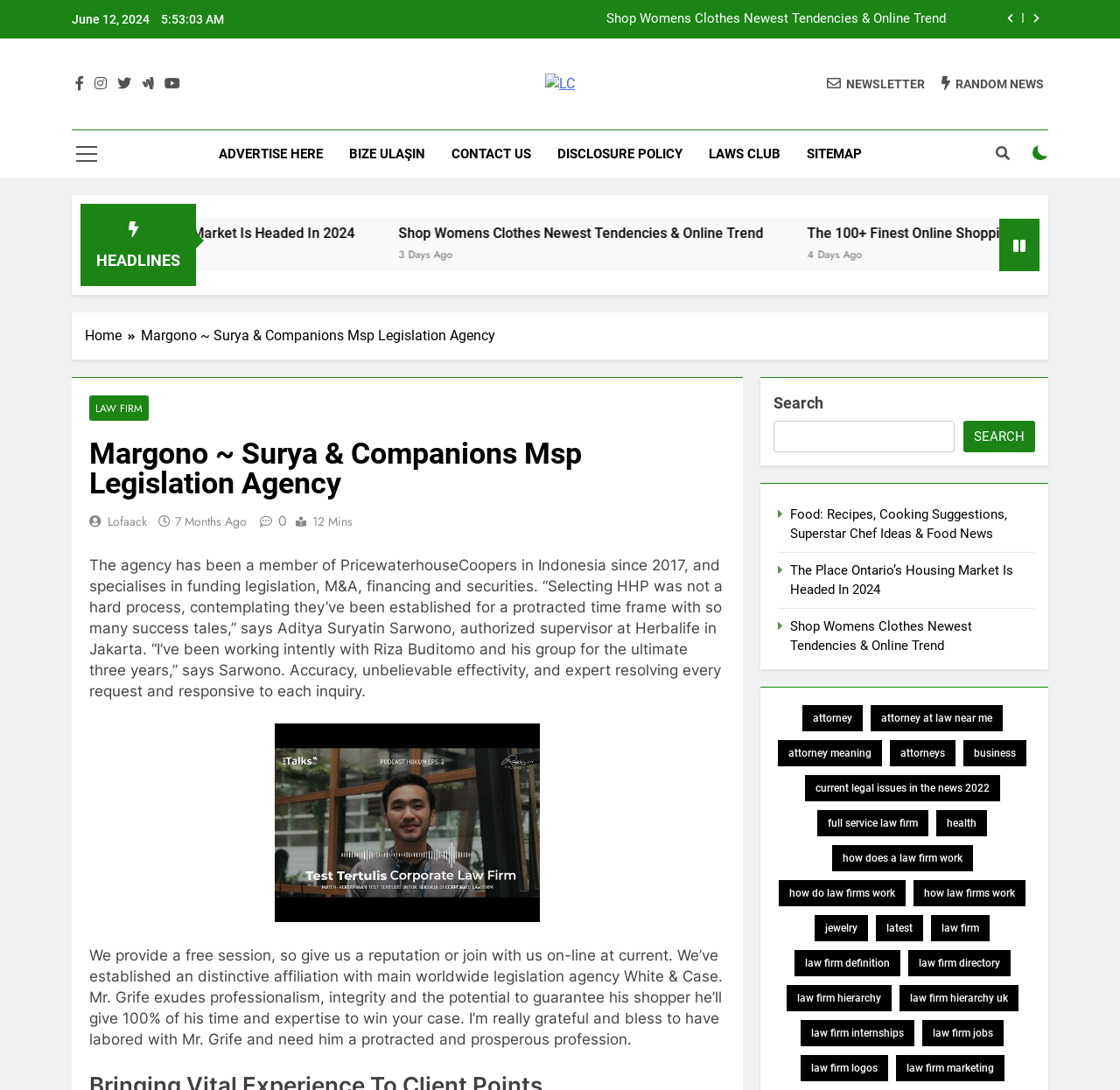What is the name of the person who exudes professionalism, integrity, and expertise?
Provide a fully detailed and comprehensive answer to the question.

The webpage states 'Mr. Grife exudes professionalism, integrity and the potential to guarantee his shopper he’ll give 100% of his time and expertise to win your case.', implying that Mr. Grife is the person who exudes professionalism, integrity, and expertise.